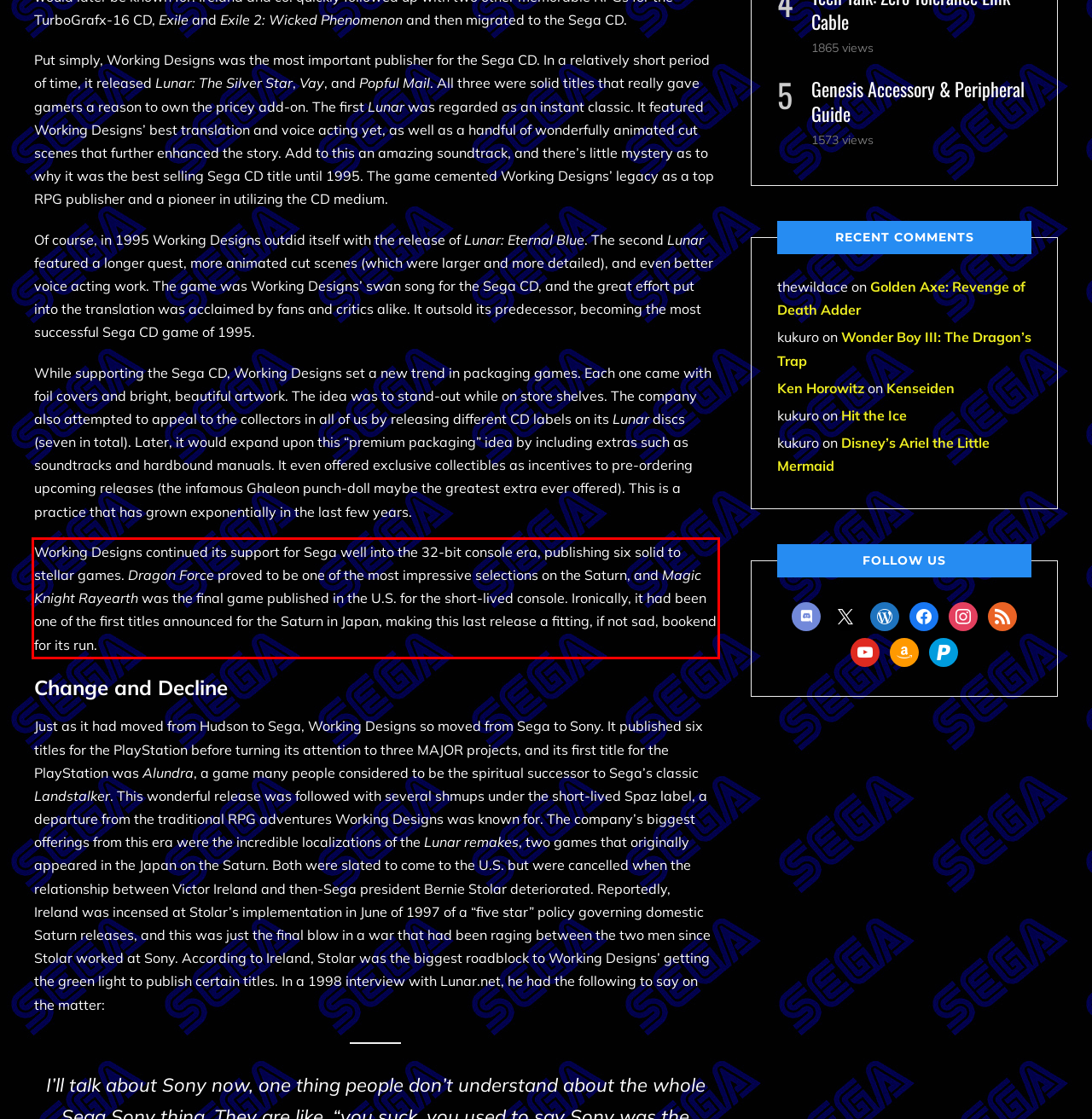Given the screenshot of a webpage, identify the red rectangle bounding box and recognize the text content inside it, generating the extracted text.

Working Designs continued its support for Sega well into the 32-bit console era, publishing six solid to stellar games. Dragon Force proved to be one of the most impressive selections on the Saturn, and Magic Knight Rayearth was the final game published in the U.S. for the short-lived console. Ironically, it had been one of the first titles announced for the Saturn in Japan, making this last release a fitting, if not sad, bookend for its run.